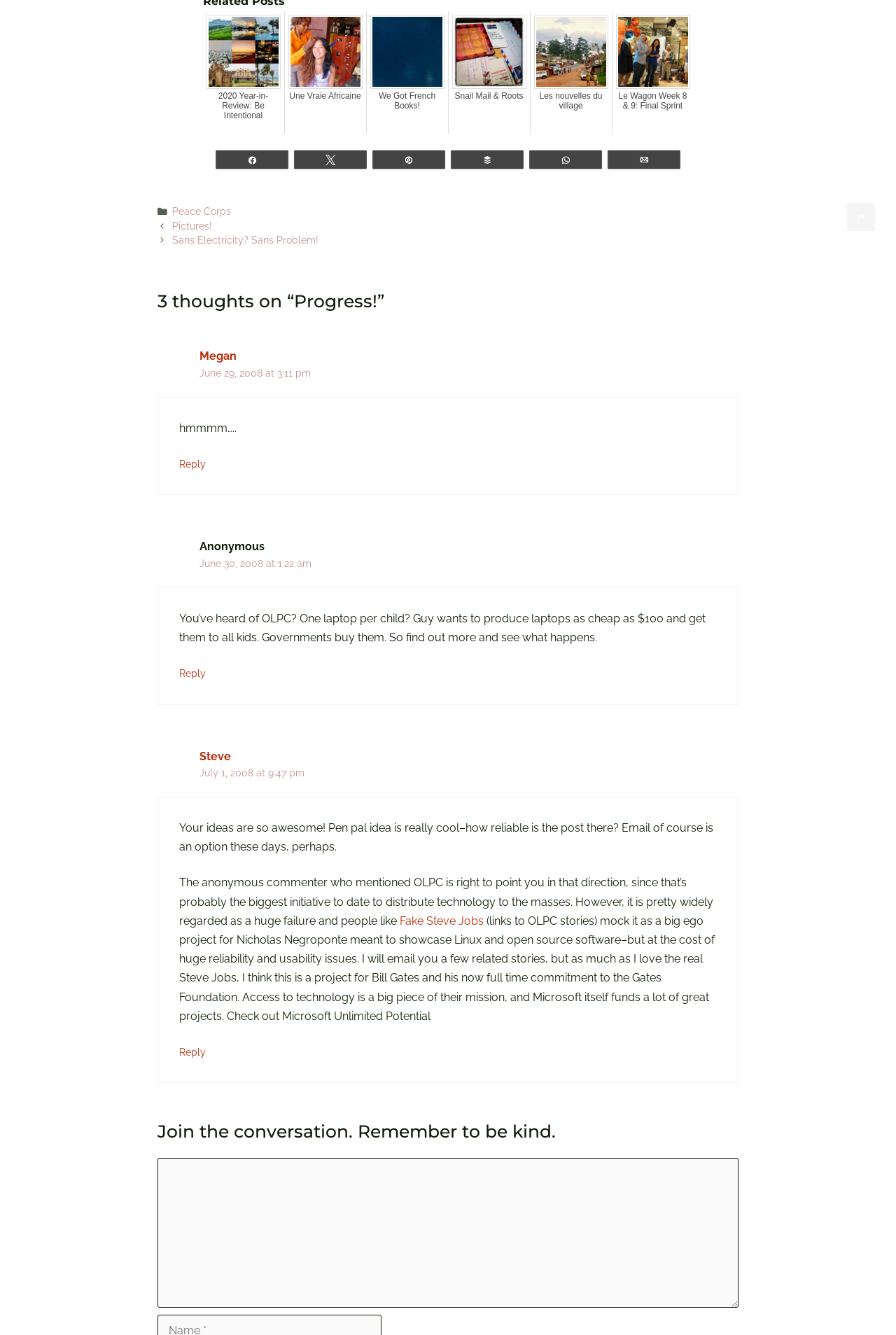Identify the bounding box coordinates for the region to click in order to carry out this instruction: "Leave a comment". Provide the coordinates using four float numbers between 0 and 1, formatted as [left, top, right, bottom].

[0.176, 0.867, 0.824, 0.98]